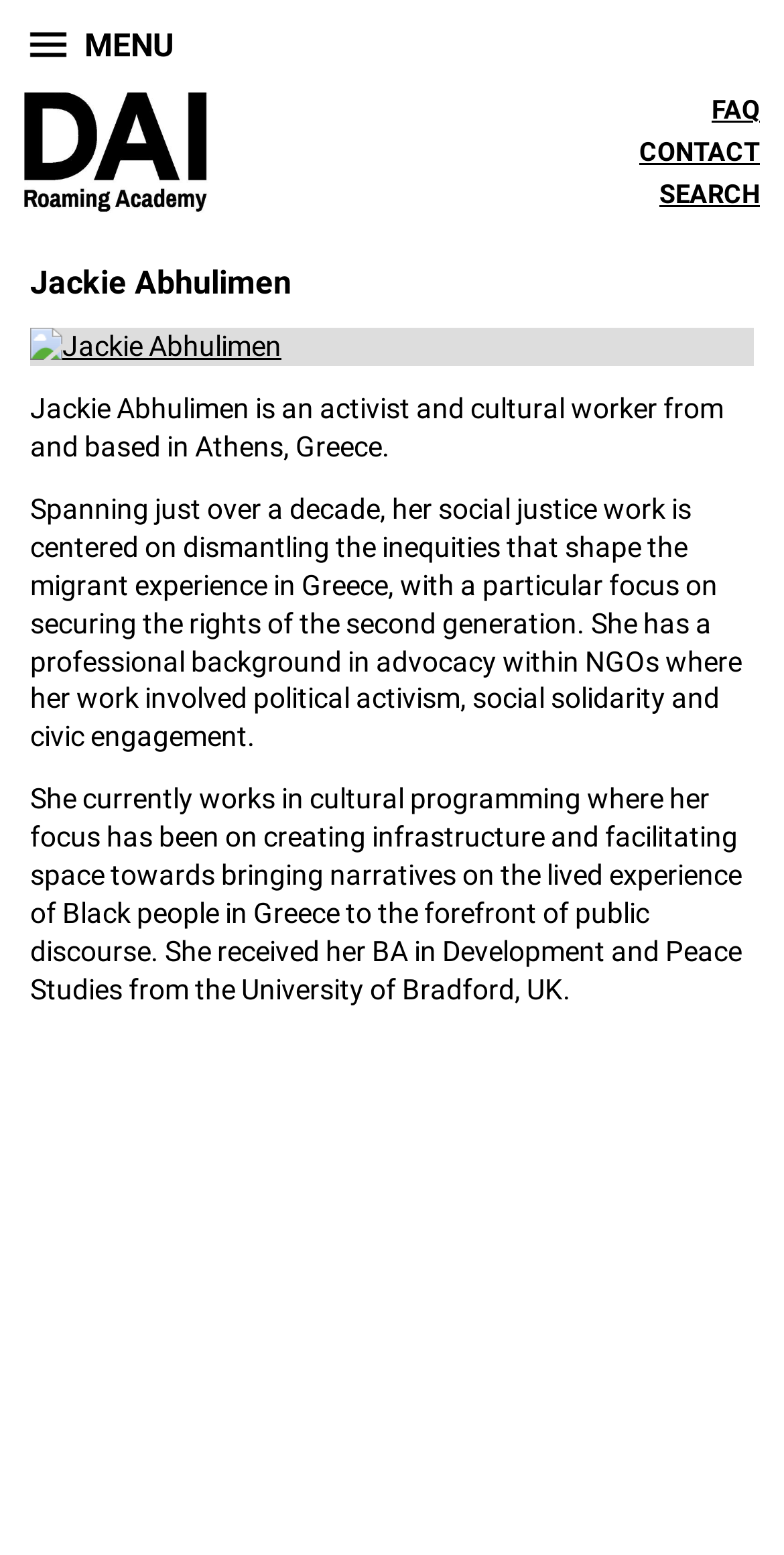What is Jackie Abhulimen's profession? Based on the screenshot, please respond with a single word or phrase.

activist and cultural worker